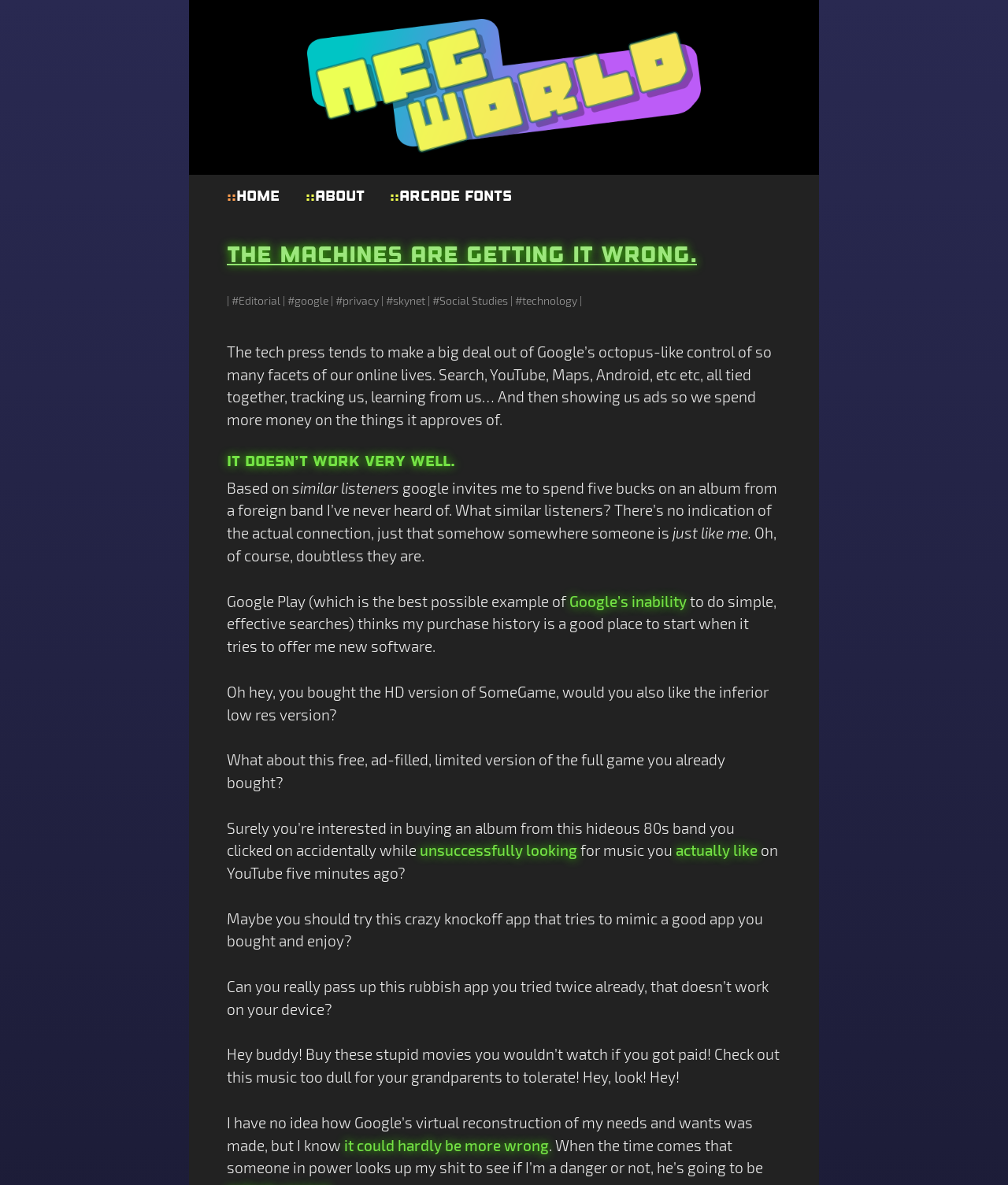What is the main topic of this webpage?
Please respond to the question with a detailed and thorough explanation.

Based on the webpage content, it appears that the main topic is about machines learning about human behavior and preferences, specifically in the context of online advertising and data collection.